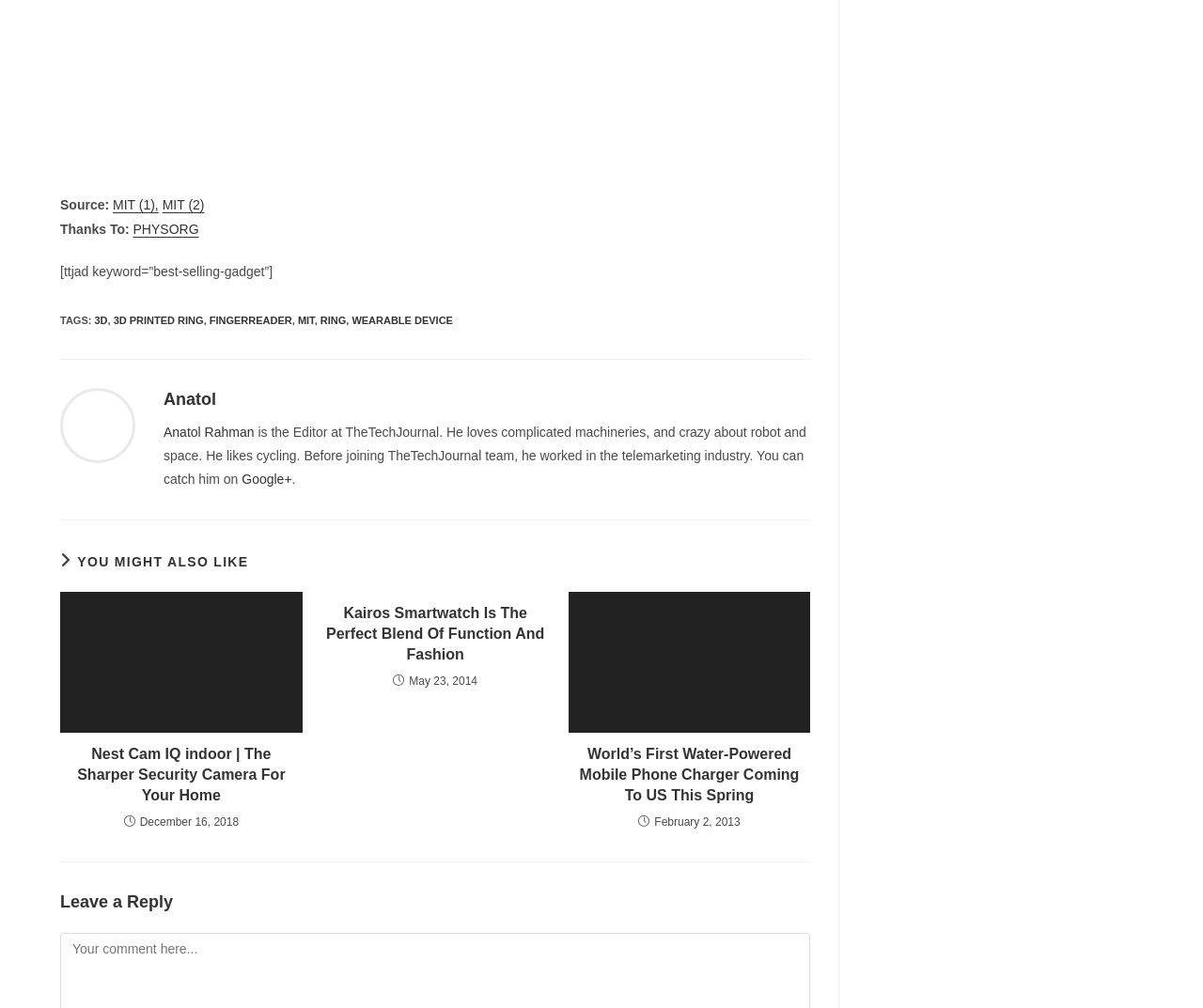What is the author's name?
Answer the question with detailed information derived from the image.

The author's name is Anatol, which is mentioned in the section with the heading 'Anatol' and also in the link 'Anatol Rahman'.